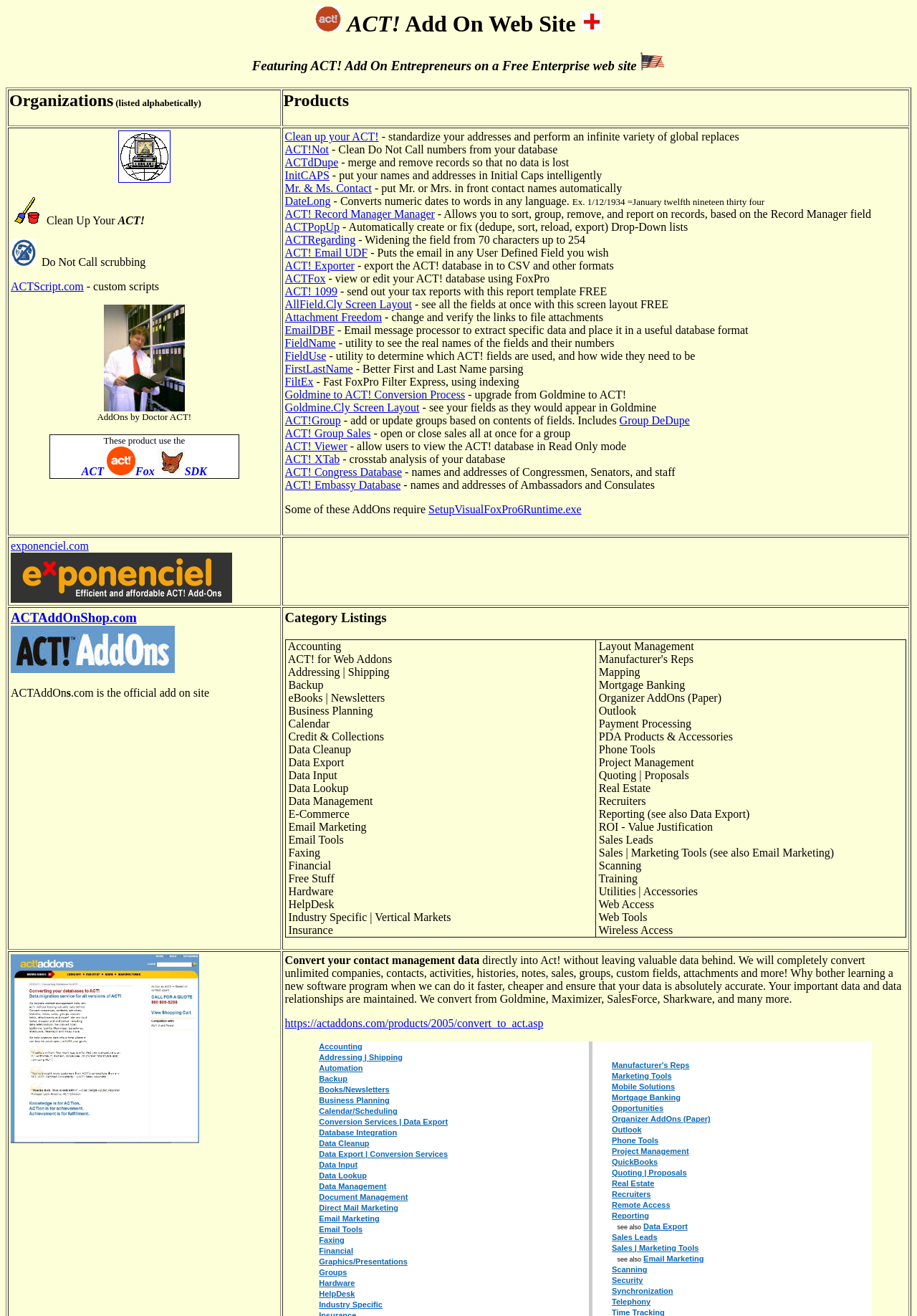Please identify the bounding box coordinates of the element that needs to be clicked to execute the following command: "Click on the 'cic_logo_.gif' image". Provide the bounding box using four float numbers between 0 and 1, formatted as [left, top, right, bottom].

[0.129, 0.127, 0.186, 0.142]